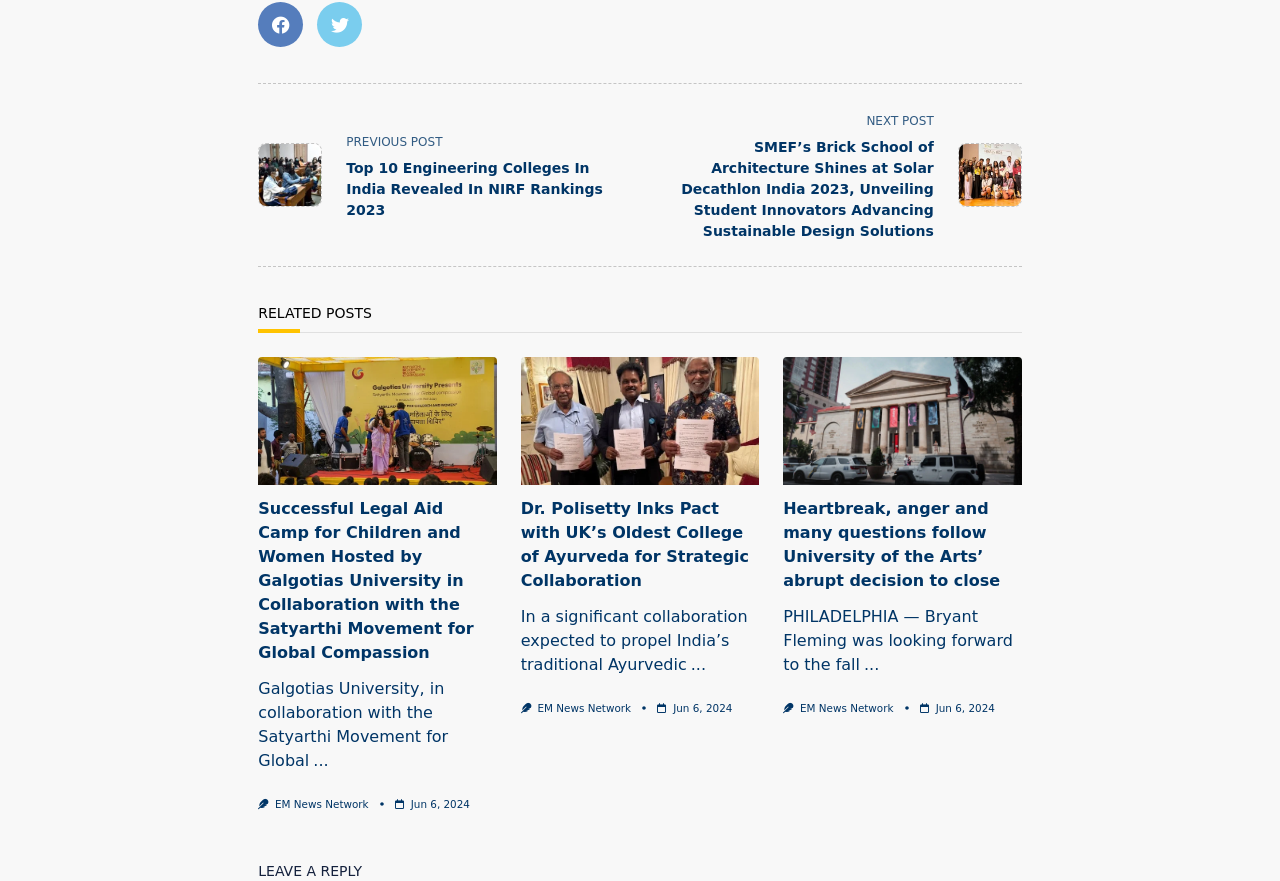What is the topic of the first article?
Examine the image and provide an in-depth answer to the question.

The first article is about the top 10 engineering colleges in India revealed in NIRF rankings 2023, which can be inferred from the link text and image description.